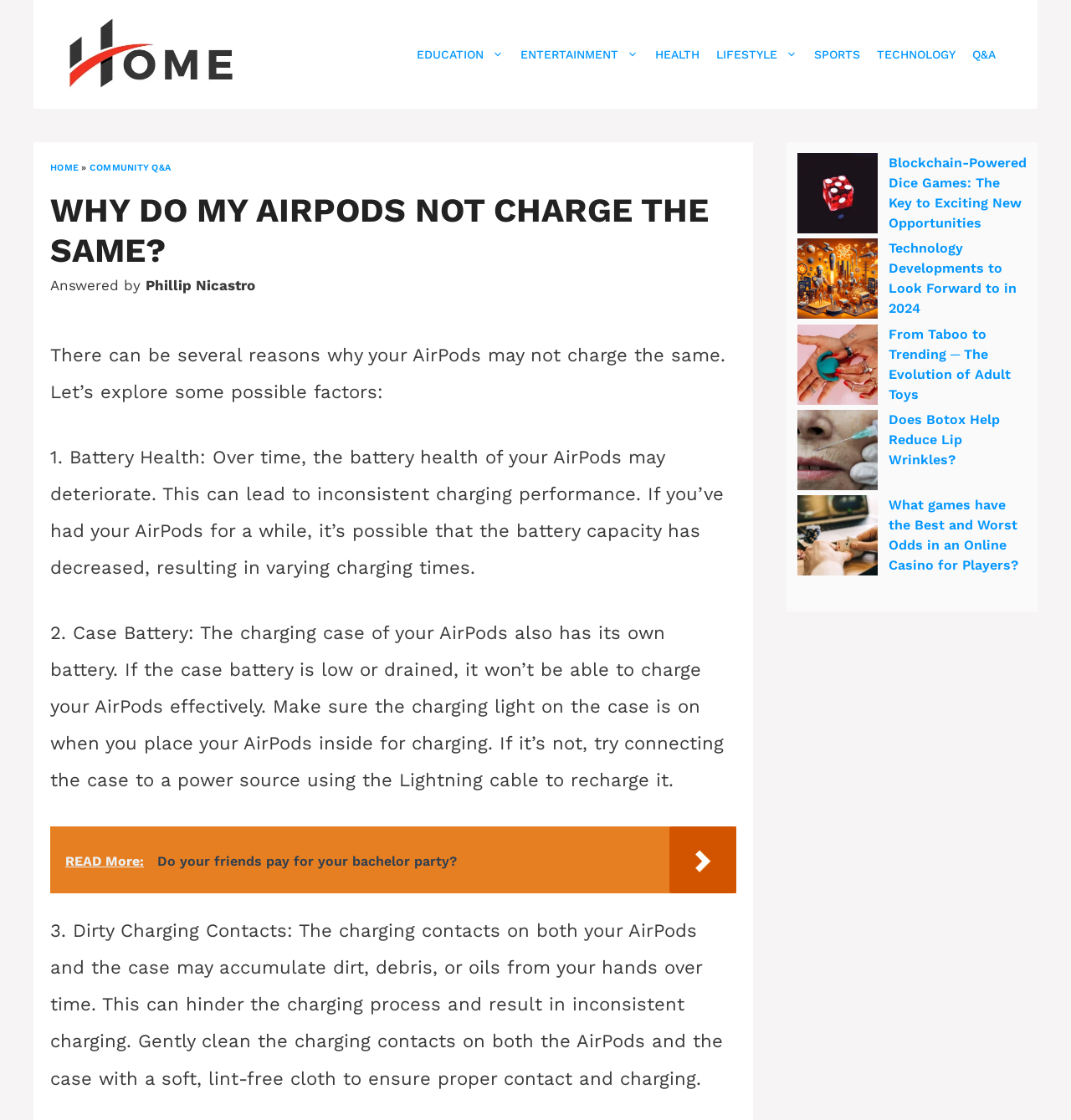Please identify the bounding box coordinates of the element on the webpage that should be clicked to follow this instruction: "Explore the 'HEALTH' section". The bounding box coordinates should be given as four float numbers between 0 and 1, formatted as [left, top, right, bottom].

[0.604, 0.03, 0.661, 0.067]